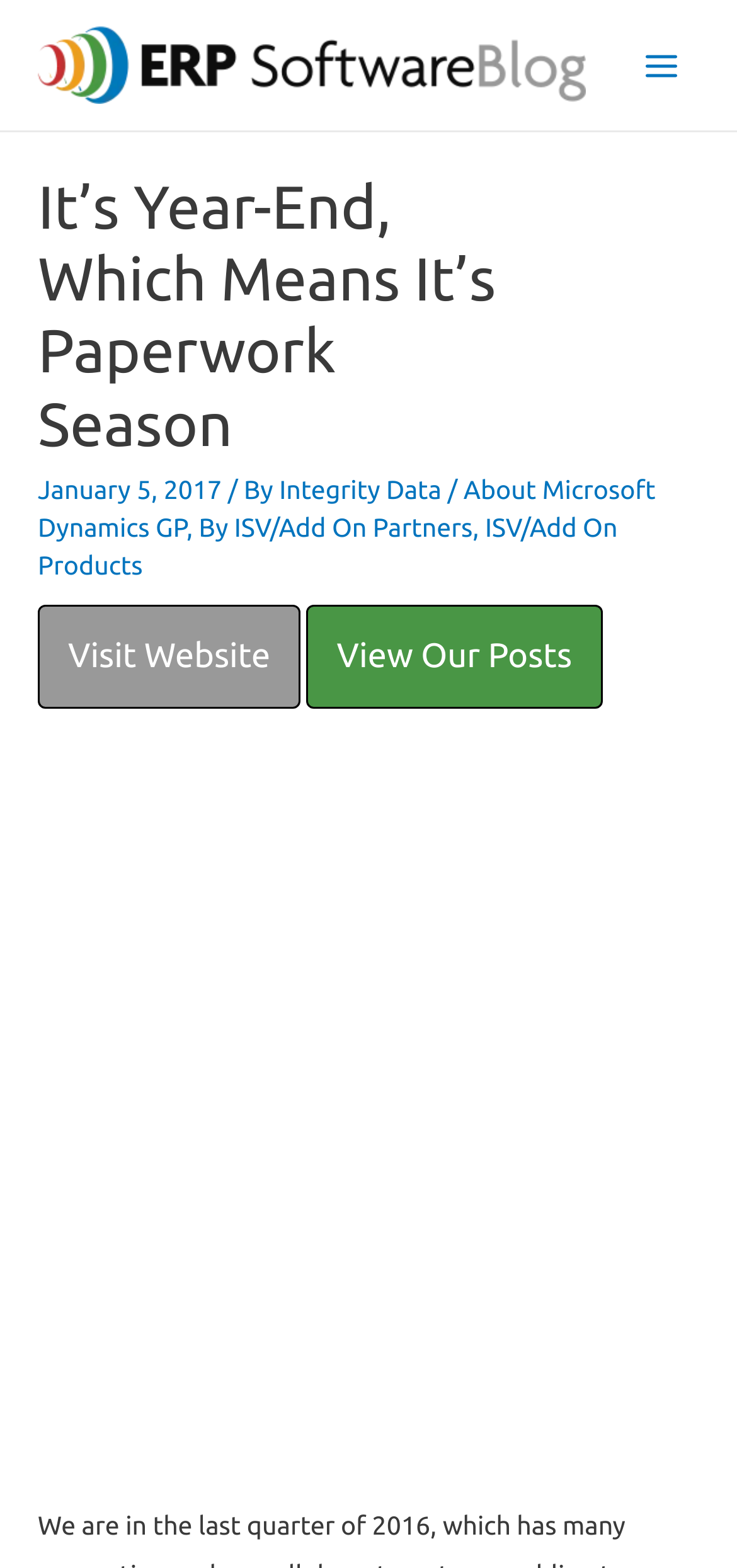What is the name of the blog?
Please utilize the information in the image to give a detailed response to the question.

I found the answer by looking at the top-left corner of the webpage, where there is a link with the text 'ERP Software Blog'.